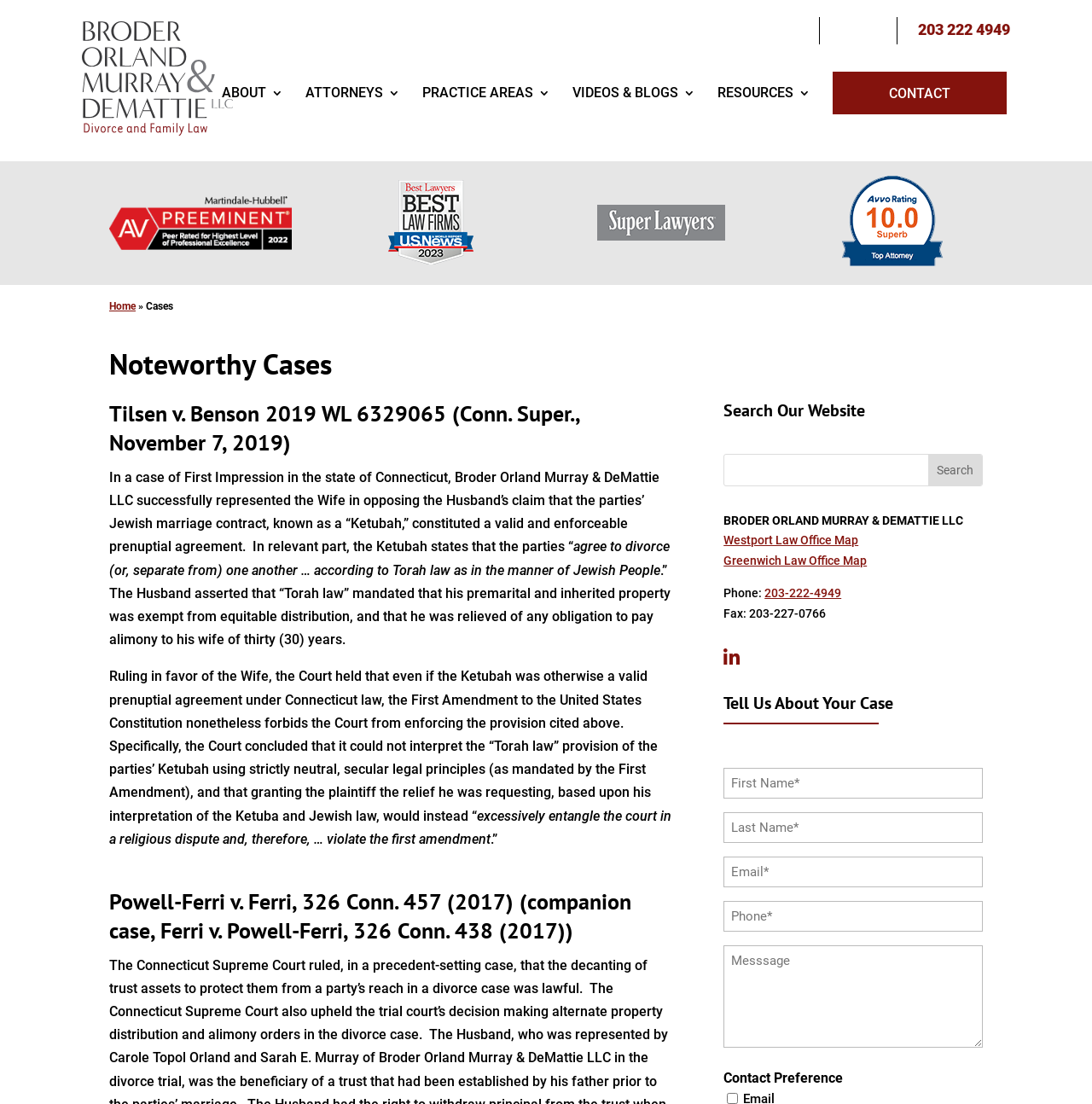Identify the bounding box coordinates for the element you need to click to achieve the following task: "Go to Om DOC*X". The coordinates must be four float values ranging from 0 to 1, formatted as [left, top, right, bottom].

None